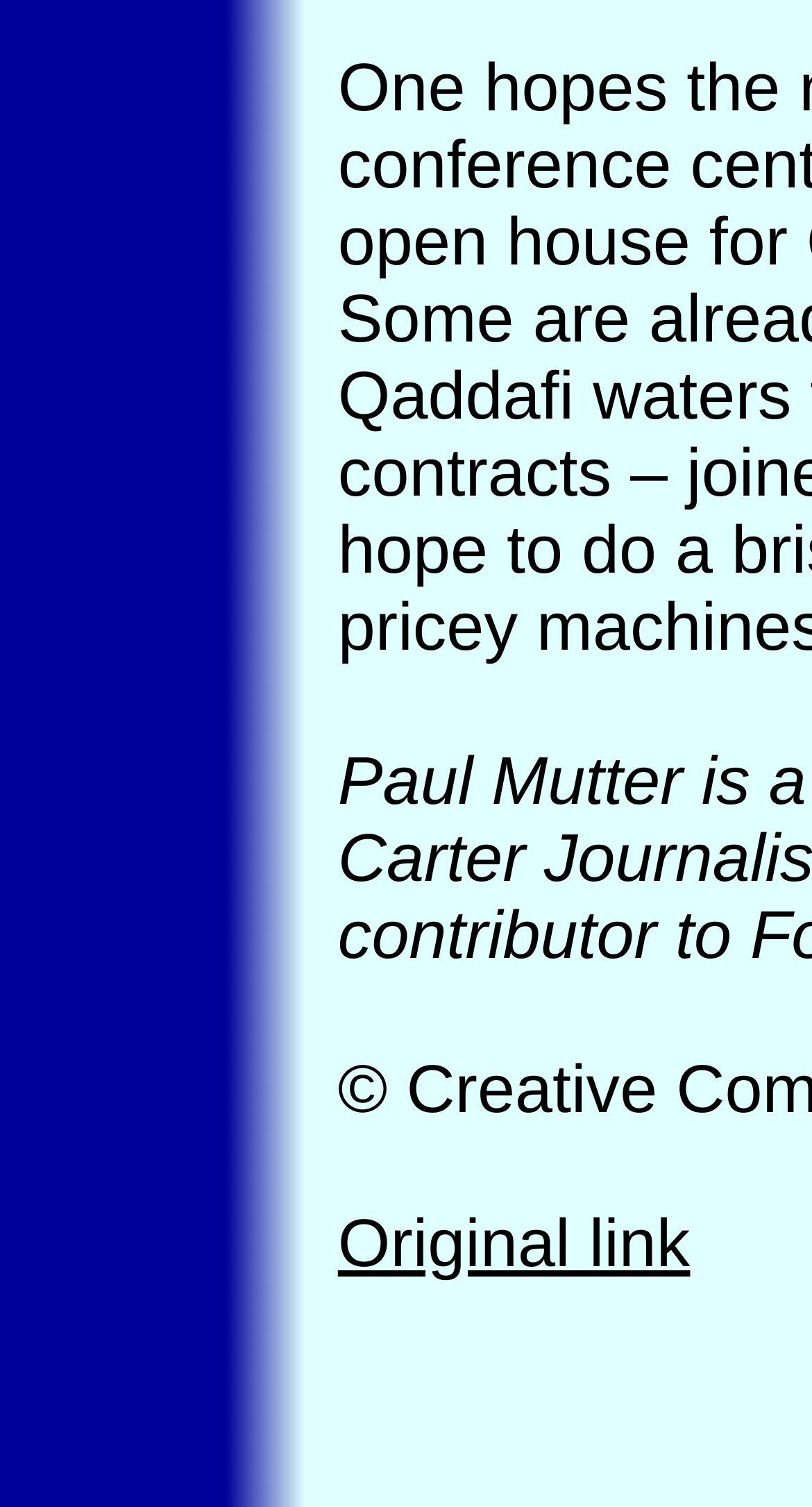Provide the bounding box coordinates, formatted as (top-left x, top-left y, bottom-right x, bottom-right y), with all values being floating point numbers between 0 and 1. Identify the bounding box of the UI element that matches the description: Original link

[0.416, 0.8, 0.85, 0.85]